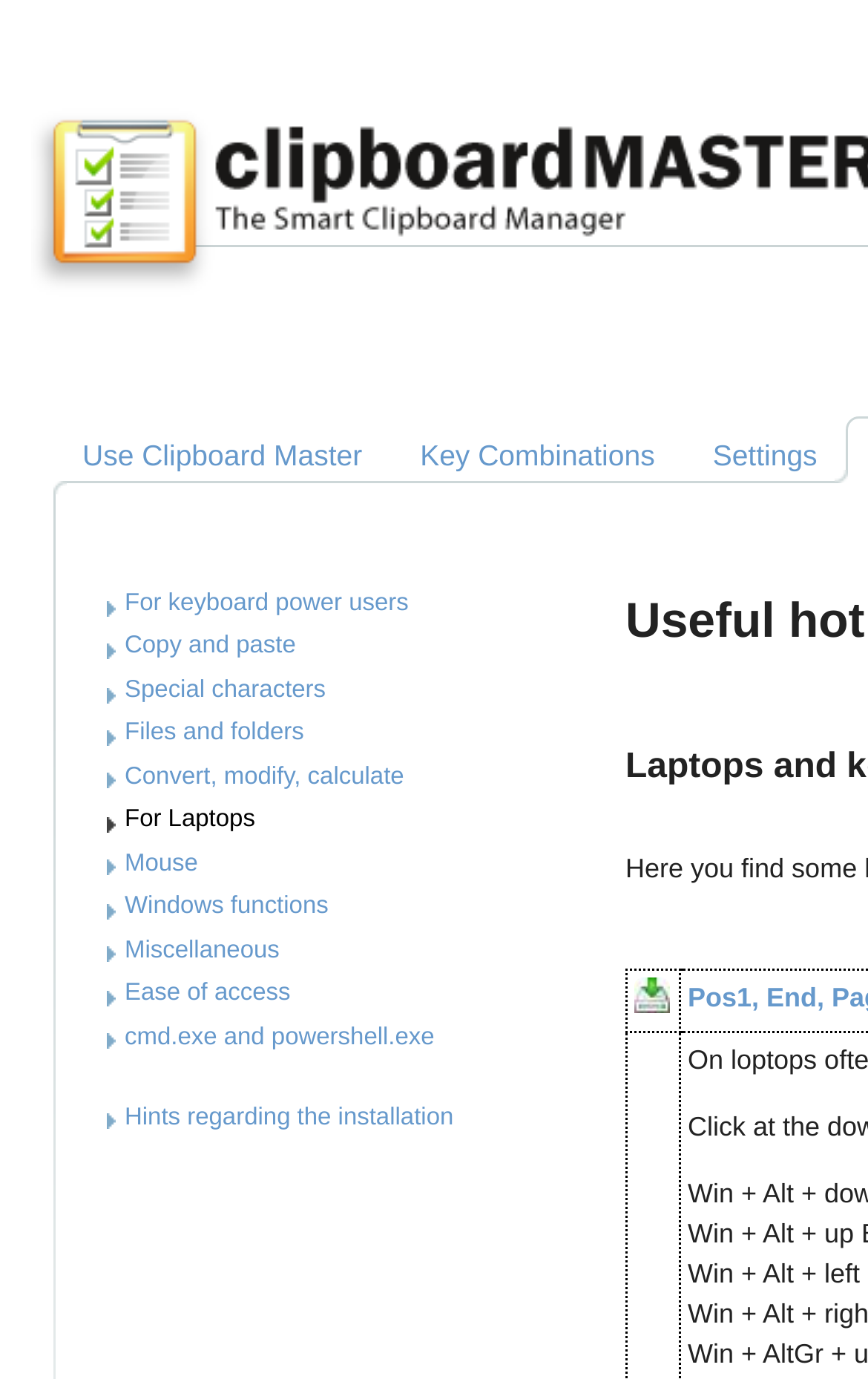Specify the bounding box coordinates of the region I need to click to perform the following instruction: "Download the Clipboard Master". The coordinates must be four float numbers in the range of 0 to 1, i.e., [left, top, right, bottom].

[0.722, 0.703, 0.783, 0.748]